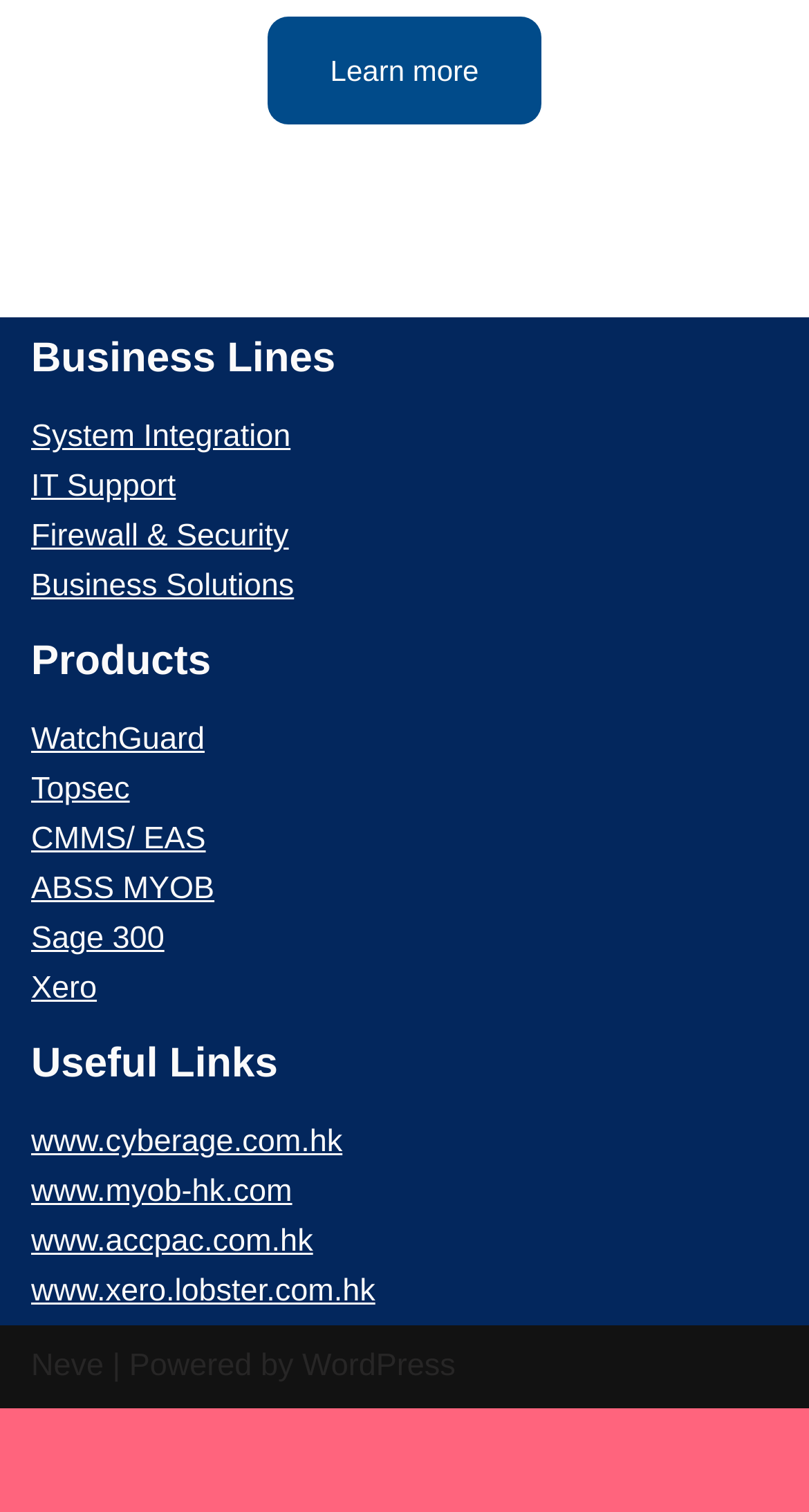Can you find the bounding box coordinates for the element that needs to be clicked to execute this instruction: "Go to WordPress website"? The coordinates should be given as four float numbers between 0 and 1, i.e., [left, top, right, bottom].

[0.373, 0.892, 0.563, 0.915]